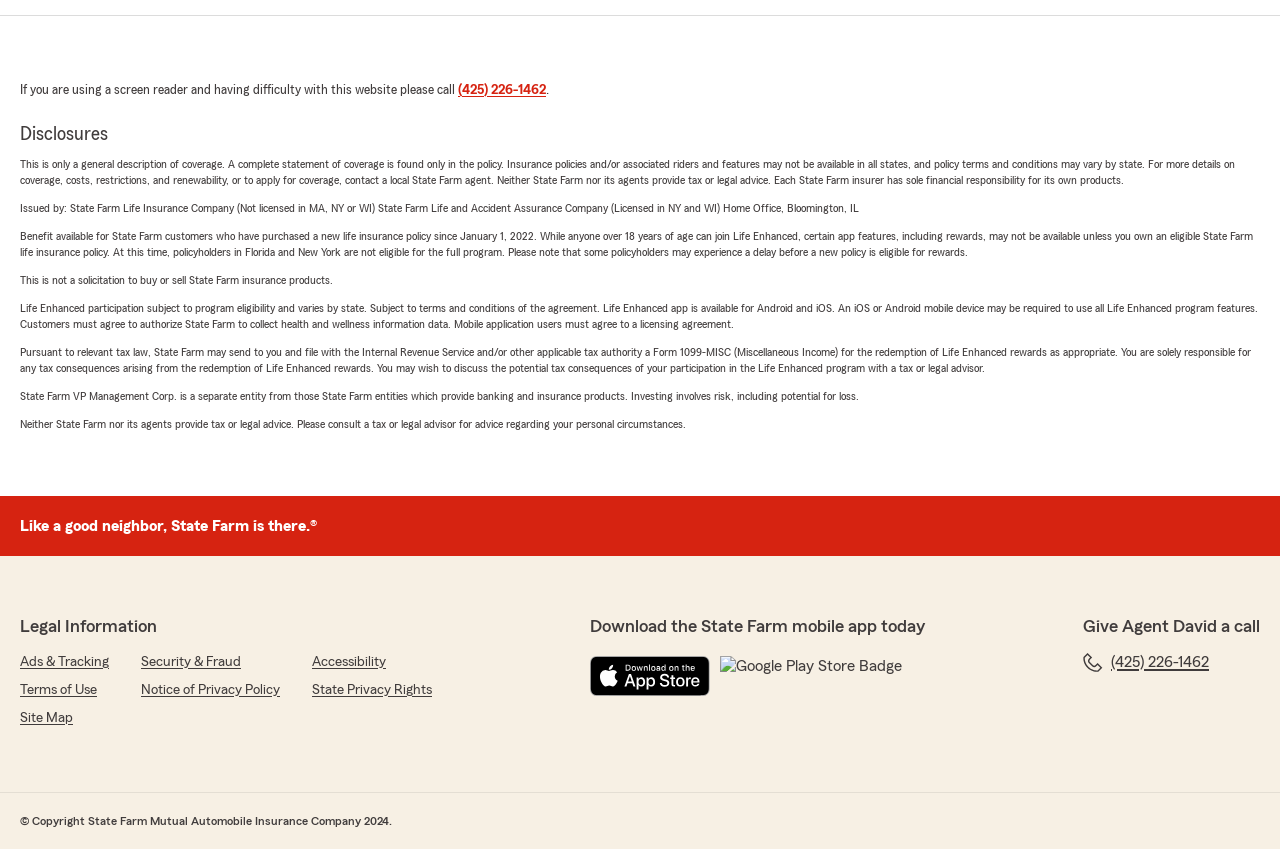Determine the bounding box coordinates of the clickable element to complete this instruction: "Call for screen reader help". Provide the coordinates in the format of four float numbers between 0 and 1, [left, top, right, bottom].

[0.358, 0.098, 0.427, 0.114]